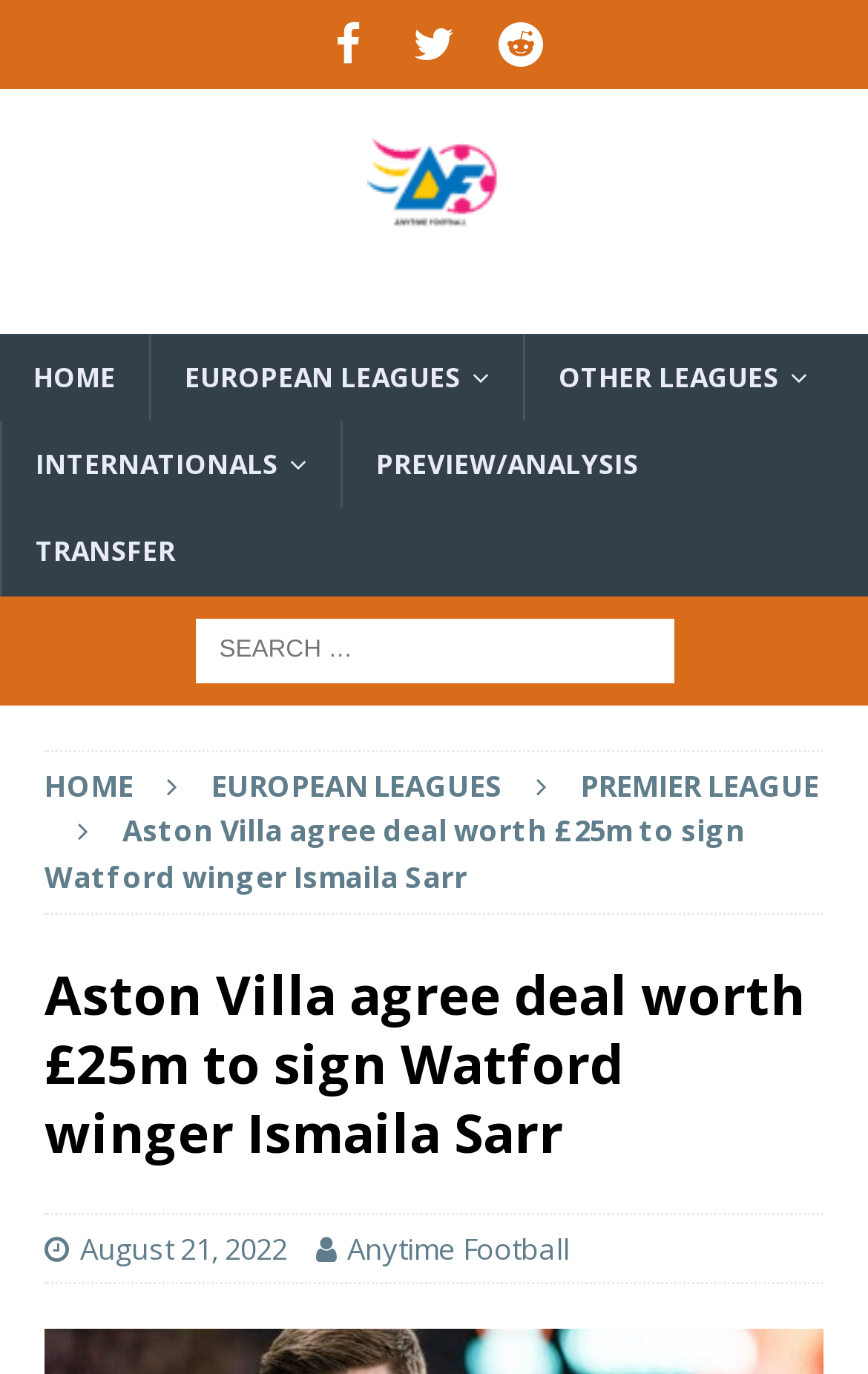Please determine the bounding box coordinates for the element that should be clicked to follow these instructions: "Check the latest news".

[0.051, 0.59, 0.859, 0.653]